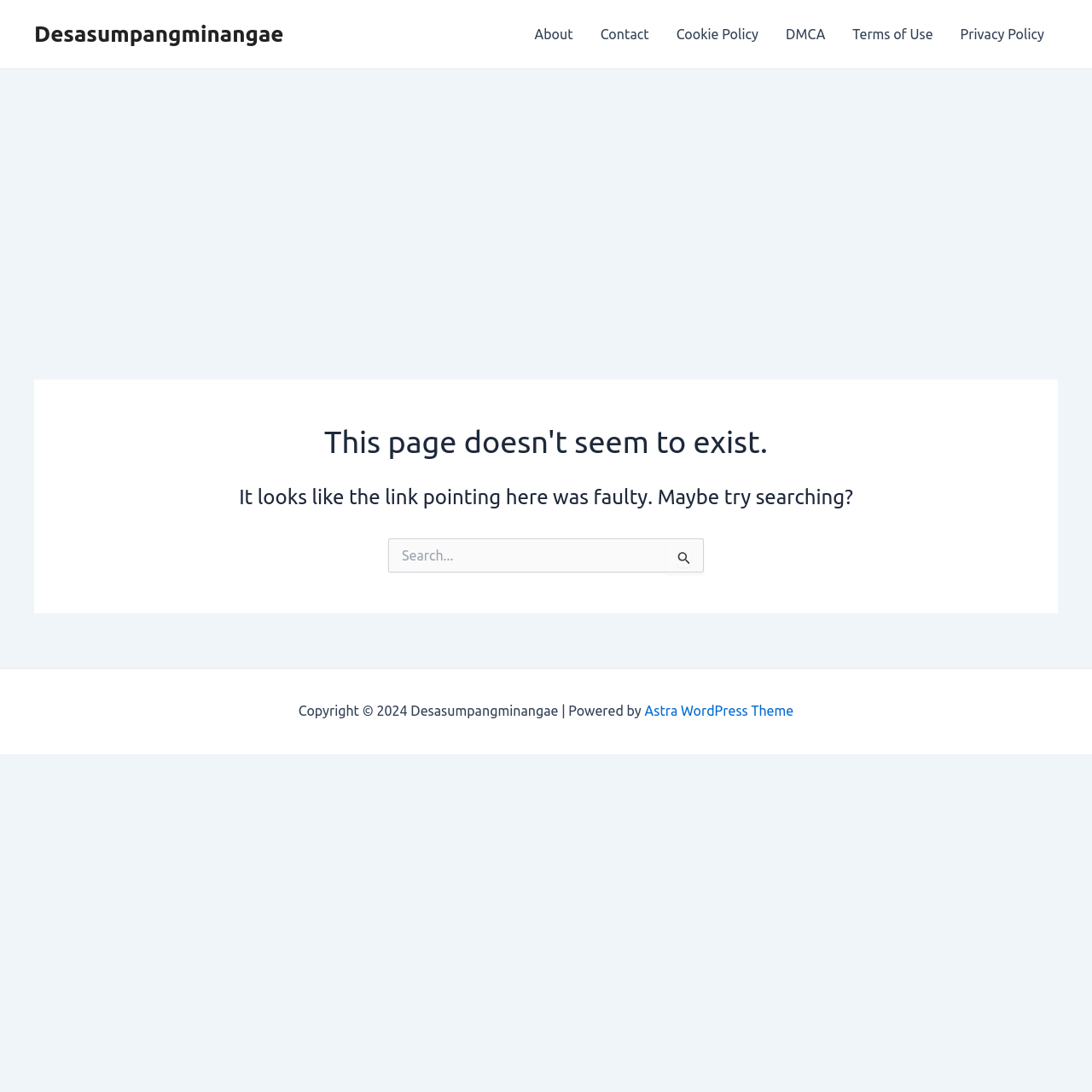What is the error message on the page?
Kindly answer the question with as much detail as you can.

The error message is located in the header section of the page, which is indicated by the 'HeaderAsNonLandmark' element. Within this section, there is a 'heading' element with the text 'This page doesn't seem to exist.'